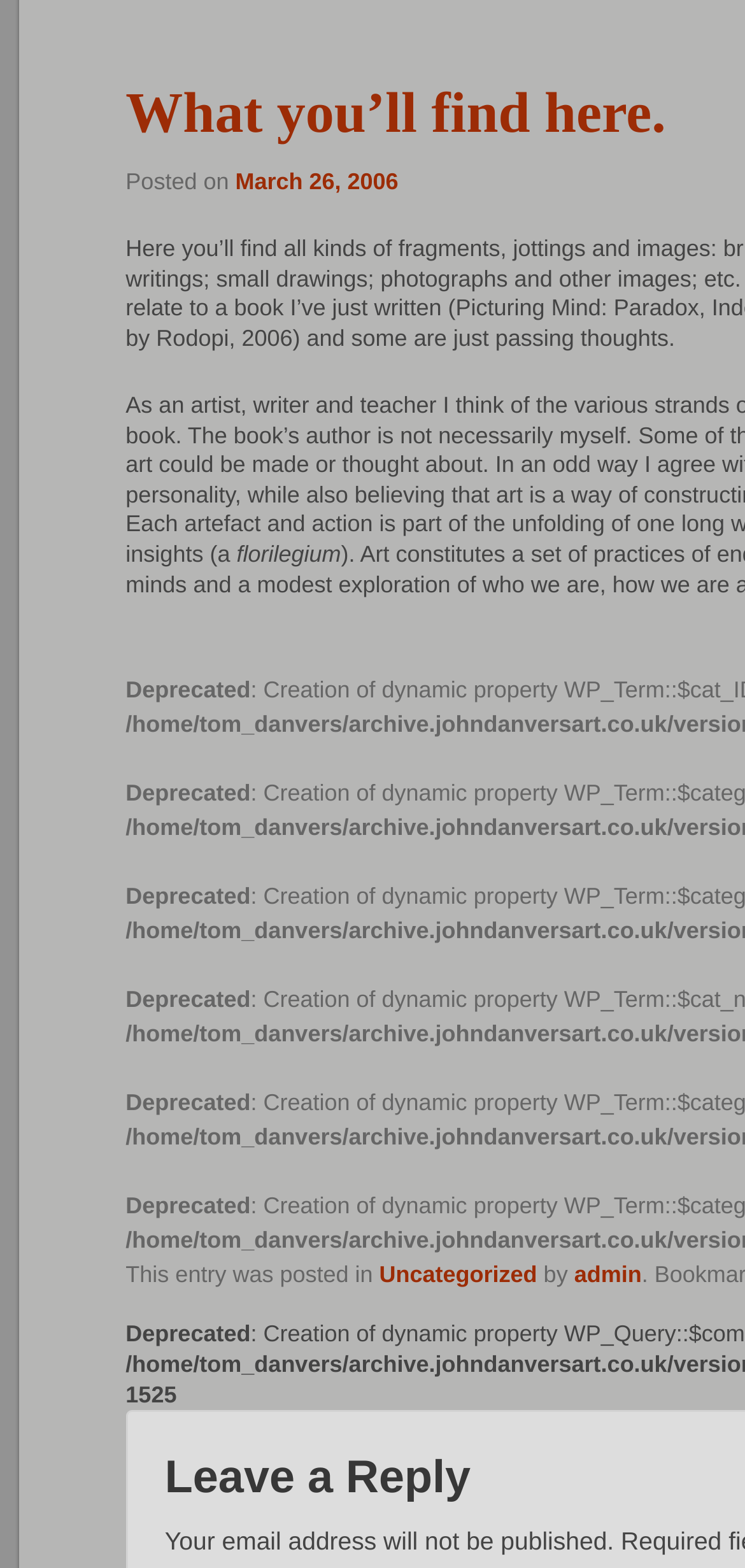What is the category of the post?
Based on the visual content, answer with a single word or a brief phrase.

Uncategorized